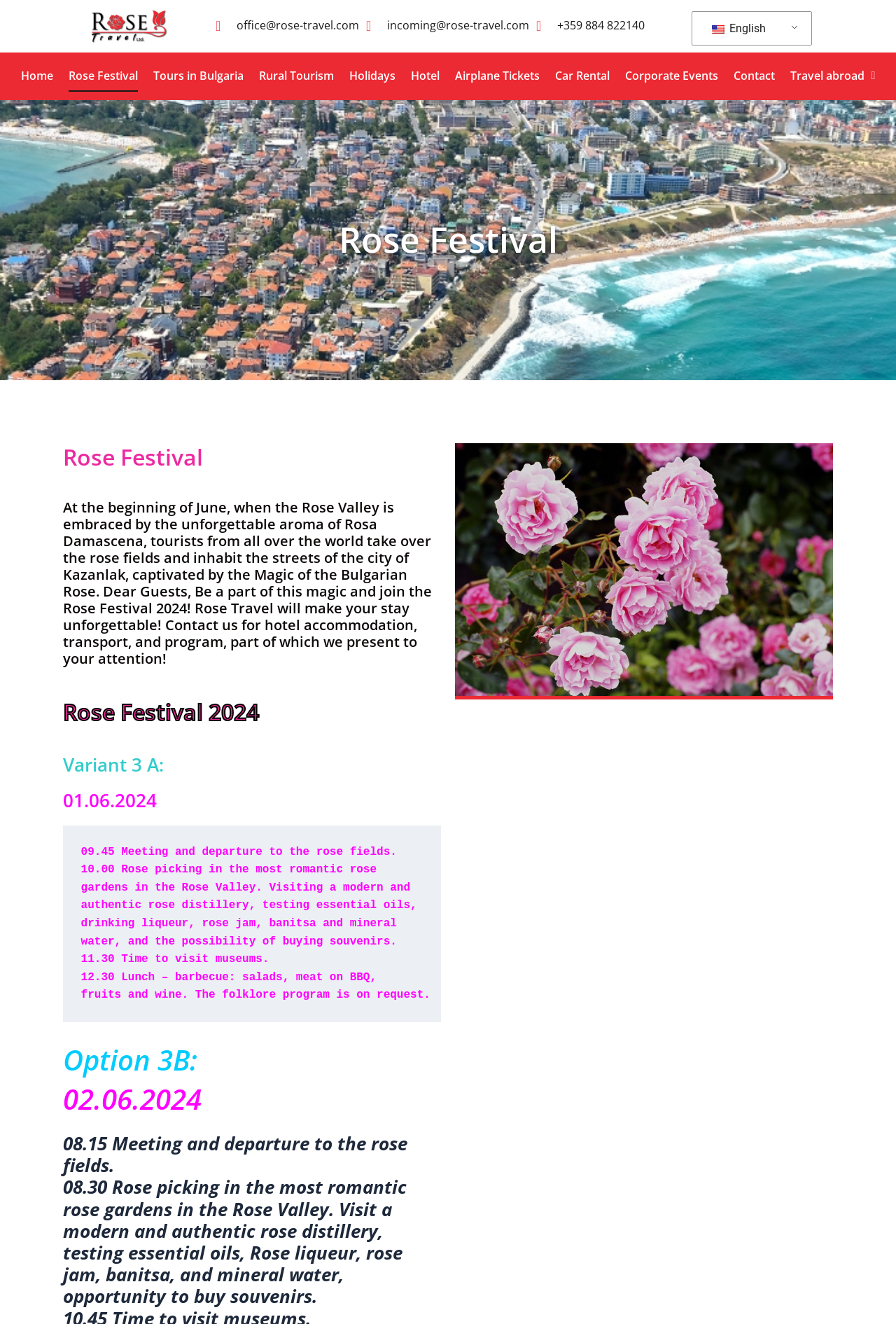Identify the bounding box coordinates of the clickable section necessary to follow the following instruction: "Click the 'Contact' link". The coordinates should be presented as four float numbers from 0 to 1, i.e., [left, top, right, bottom].

[0.818, 0.045, 0.865, 0.069]